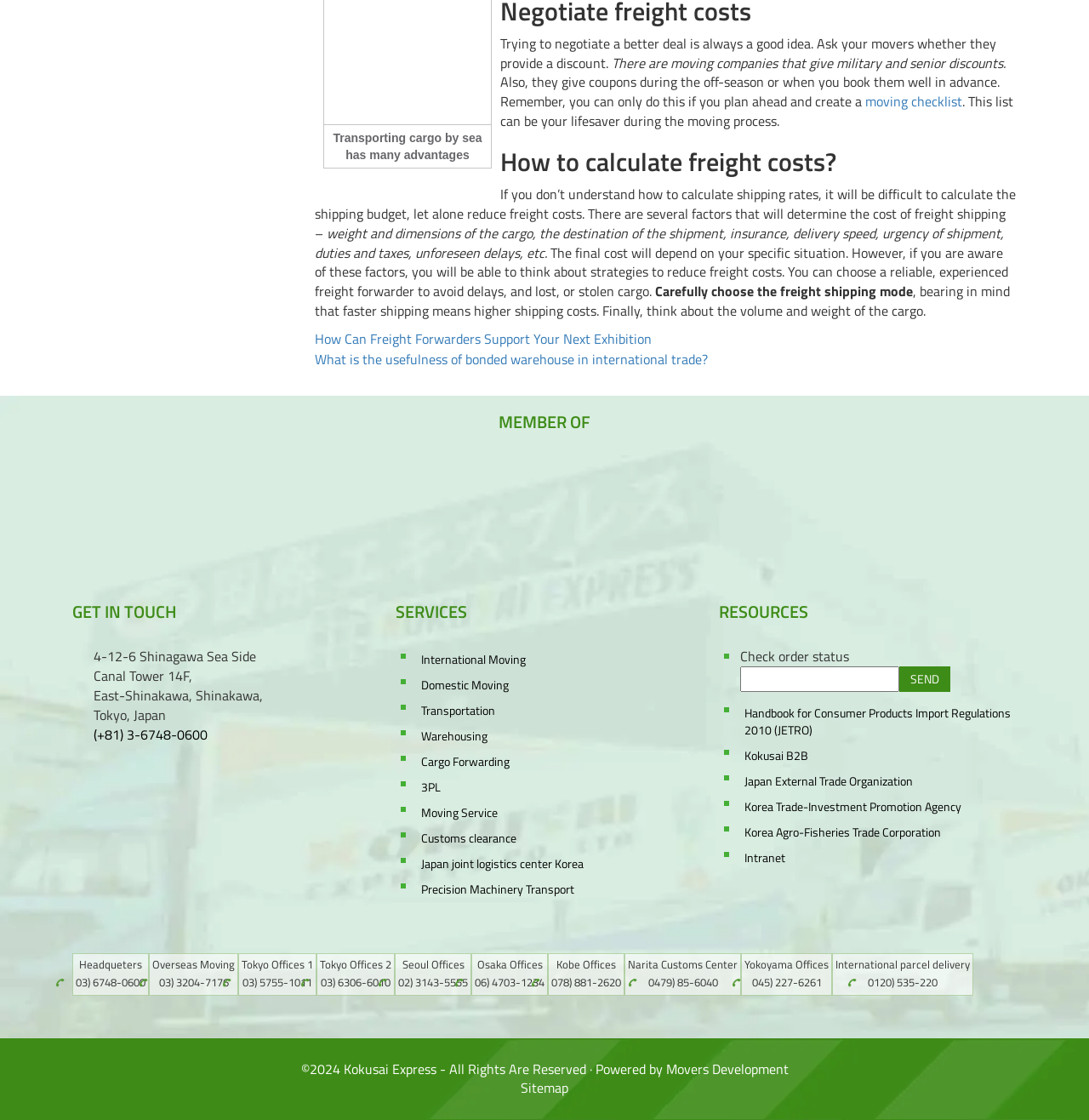Can you find the bounding box coordinates for the element that needs to be clicked to execute this instruction: "Click the 'SEND' button"? The coordinates should be given as four float numbers between 0 and 1, i.e., [left, top, right, bottom].

[0.826, 0.595, 0.873, 0.618]